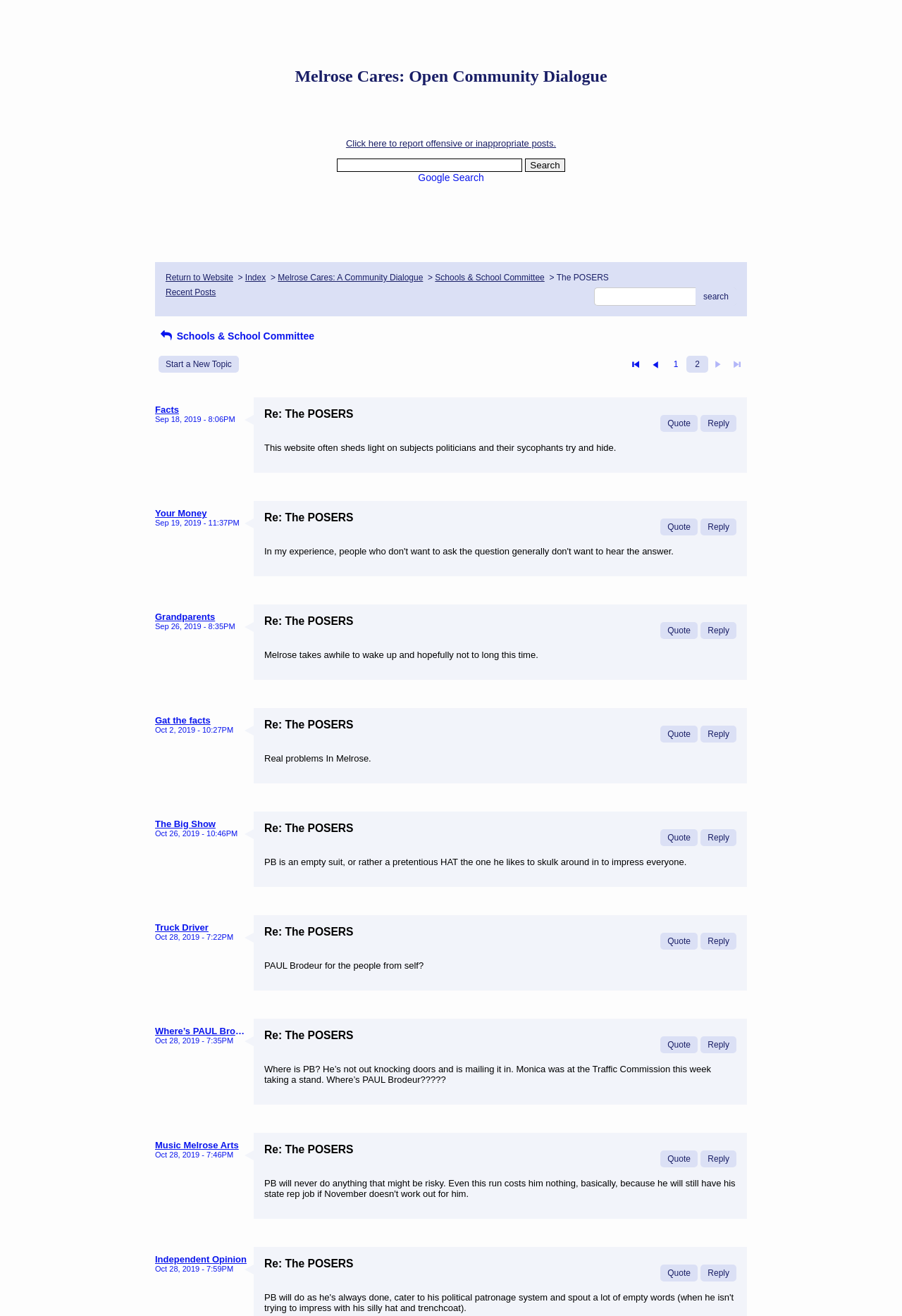Please identify the bounding box coordinates of the clickable area that will allow you to execute the instruction: "Start a new topic".

[0.176, 0.27, 0.265, 0.283]